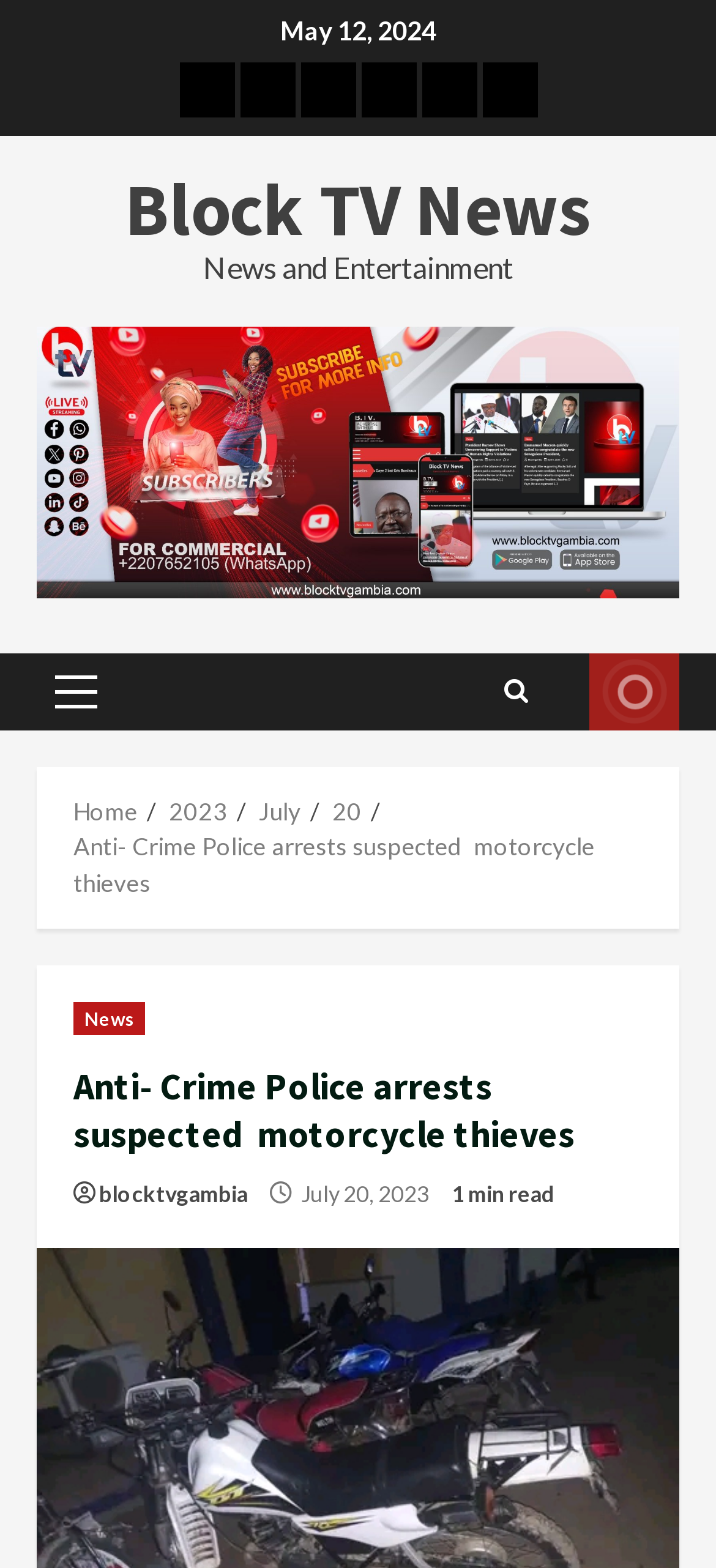Locate the bounding box coordinates of the area you need to click to fulfill this instruction: 'View News'. The coordinates must be in the form of four float numbers ranging from 0 to 1: [left, top, right, bottom].

[0.103, 0.639, 0.204, 0.661]